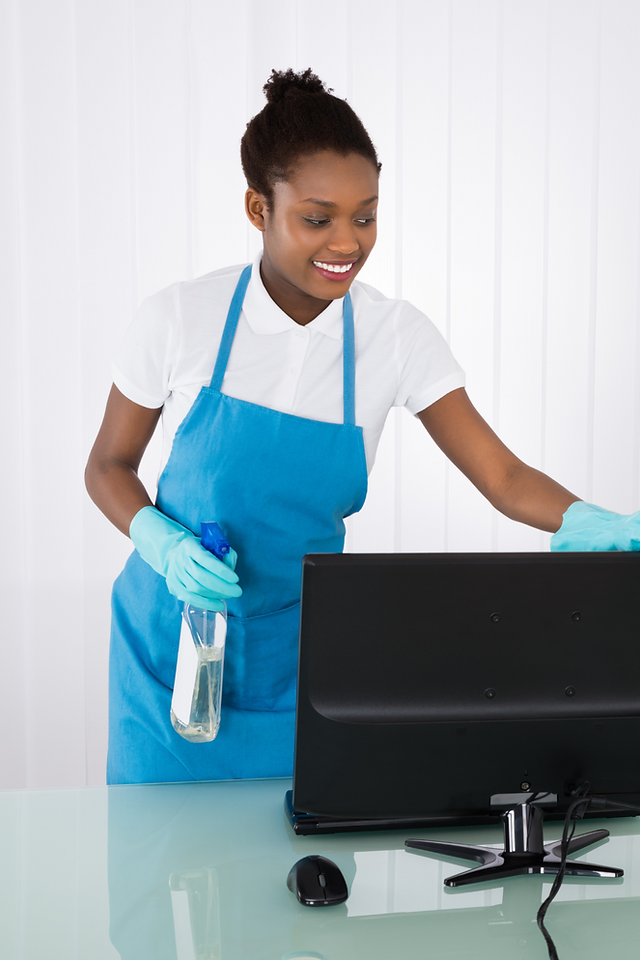What is the woman holding in her right hand?
Look at the image and construct a detailed response to the question.

The woman is holding a spray bottle in her right hand, as mentioned in the caption. The caption states that the spray bottle presumably contains a cleaning solution, which is consistent with the cleaning task she is engaged in.